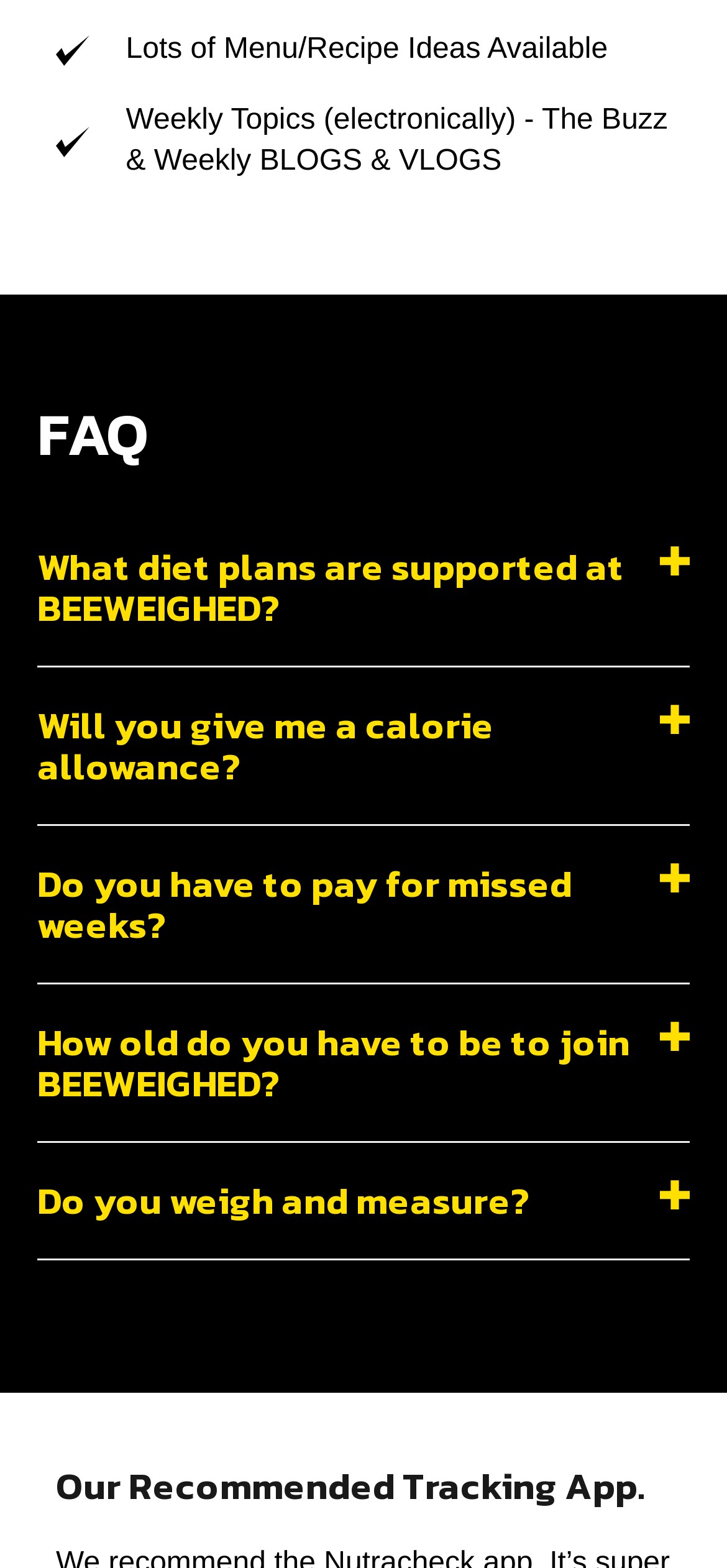Indicate the bounding box coordinates of the element that must be clicked to execute the instruction: "Click the 'Share on Facebook' link". The coordinates should be given as four float numbers between 0 and 1, i.e., [left, top, right, bottom].

None